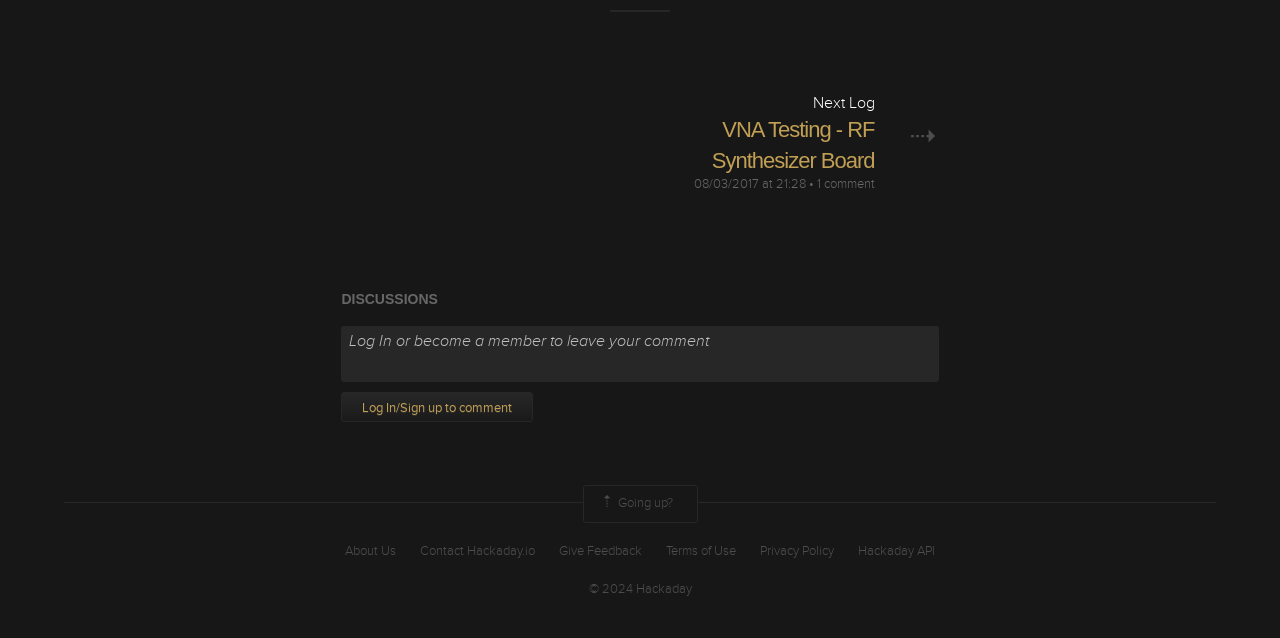Indicate the bounding box coordinates of the element that must be clicked to execute the instruction: "Log in or sign up". The coordinates should be given as four float numbers between 0 and 1, i.e., [left, top, right, bottom].

[0.267, 0.614, 0.417, 0.661]